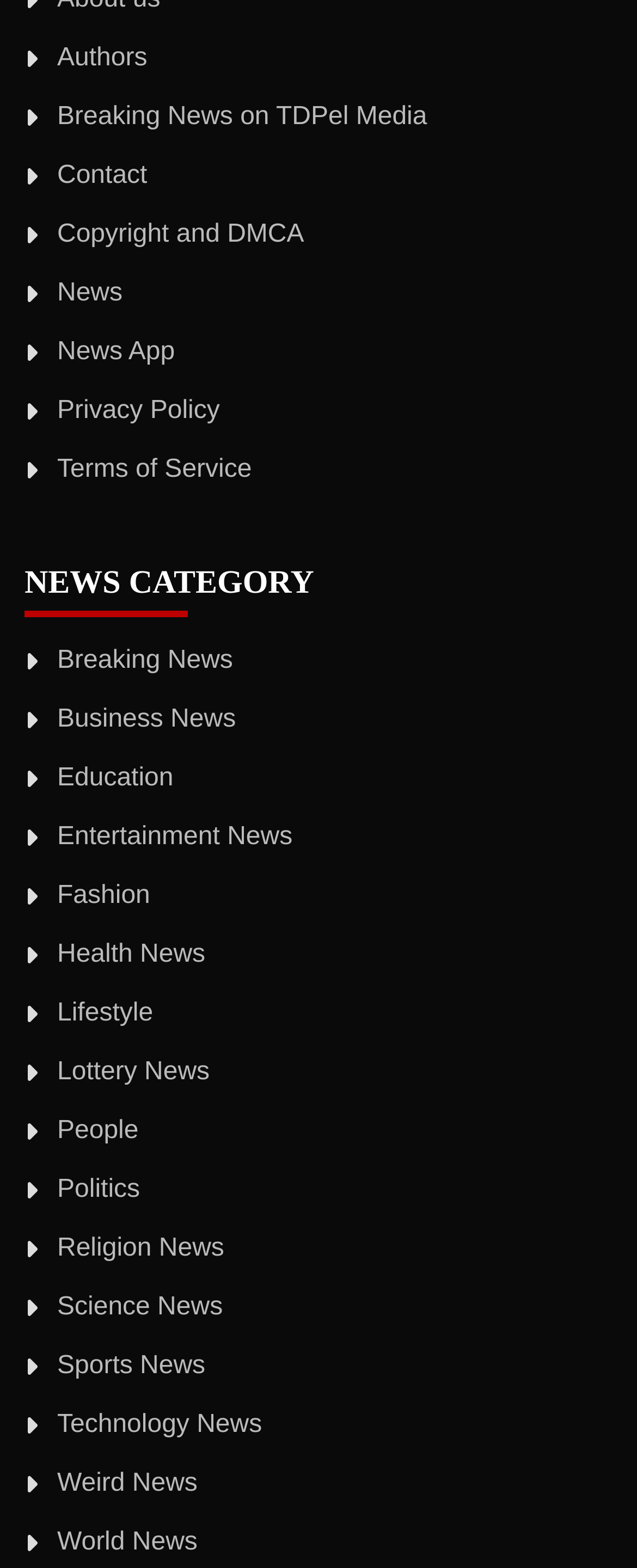Could you provide the bounding box coordinates for the portion of the screen to click to complete this instruction: "Go to News Category"?

[0.038, 0.354, 0.962, 0.394]